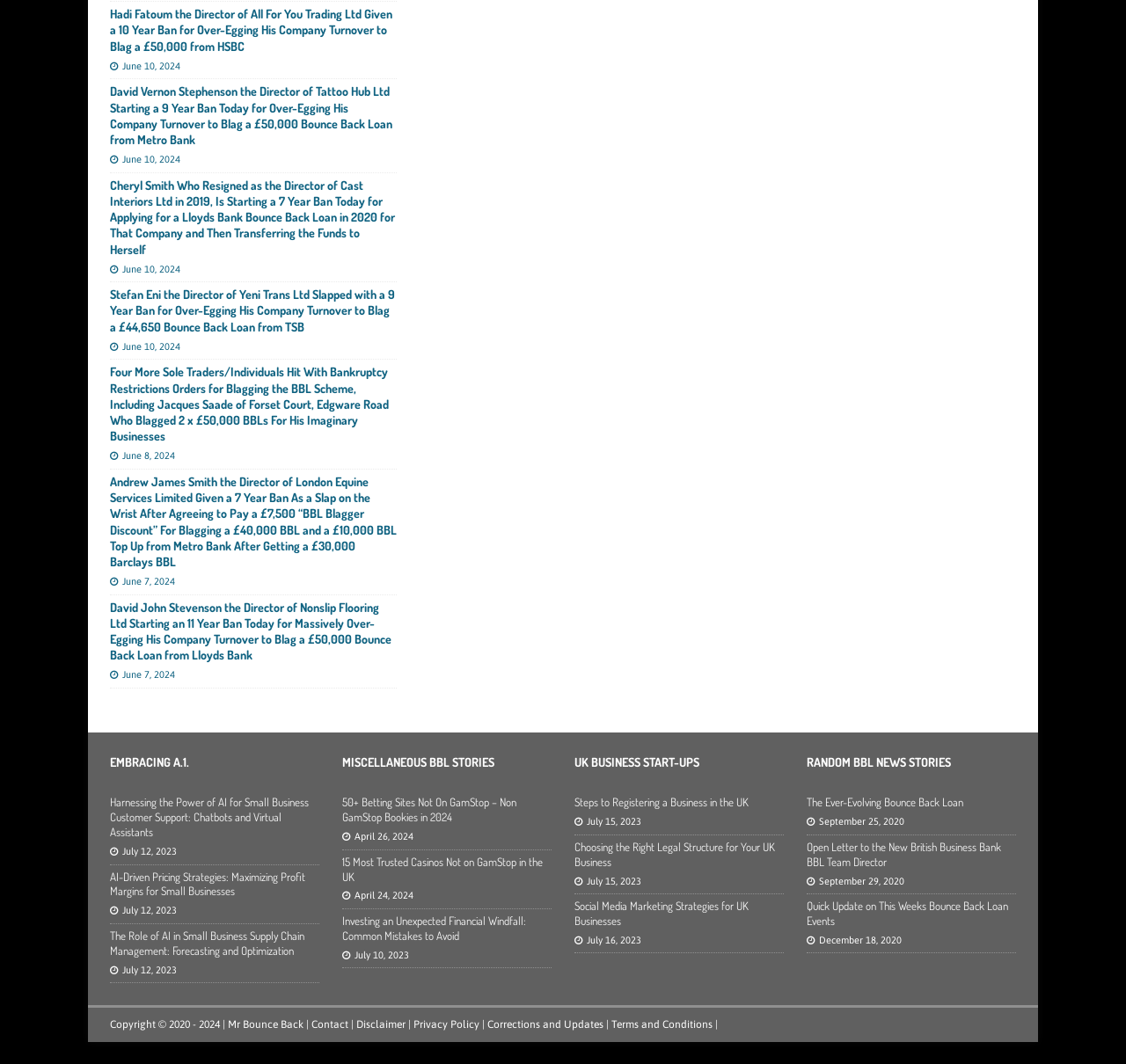Specify the bounding box coordinates for the region that must be clicked to perform the given instruction: "Contact the website administrator".

[0.277, 0.957, 0.309, 0.969]